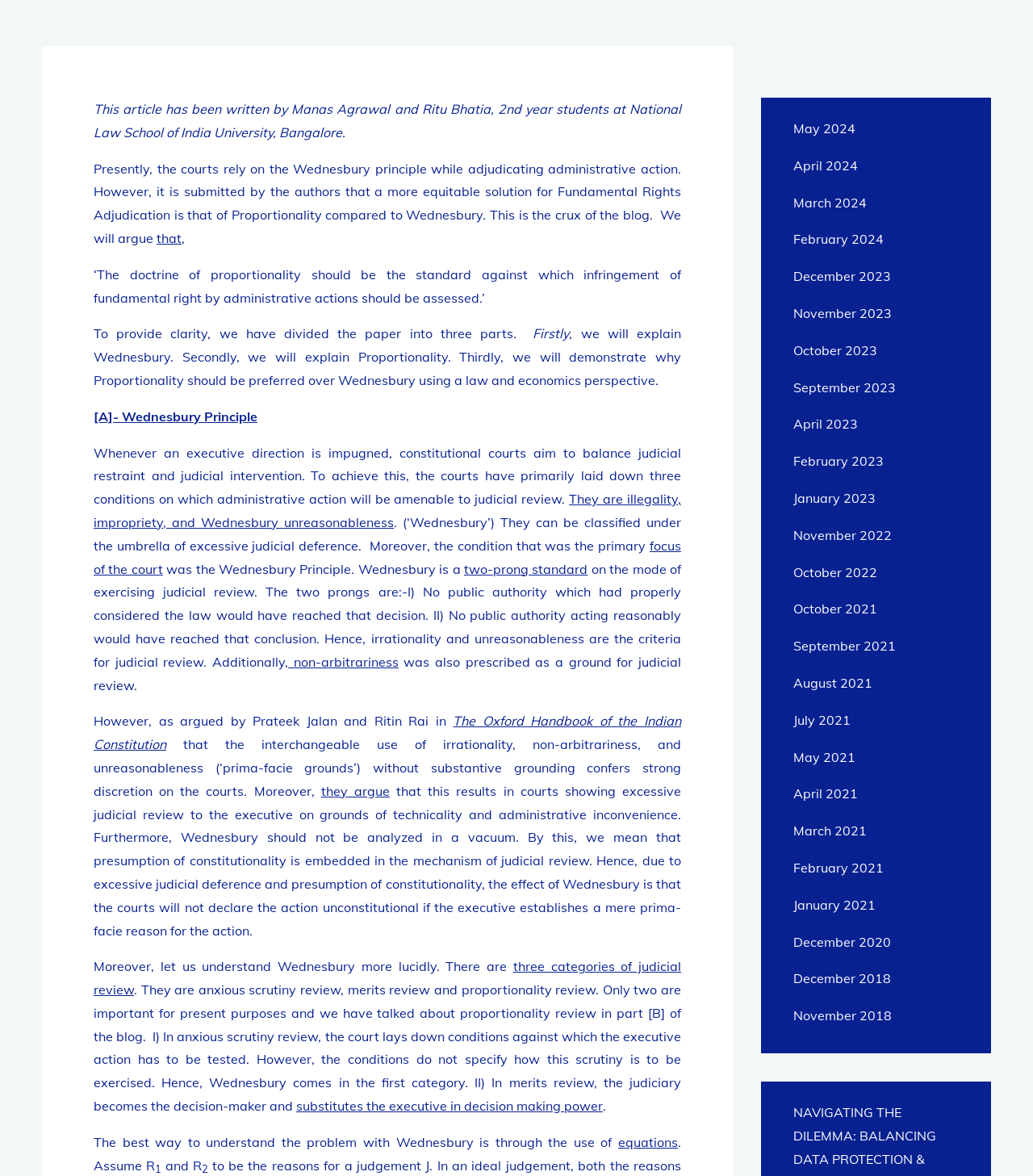What is the name of the book mentioned in the article?
Based on the visual details in the image, please answer the question thoroughly.

The article mentions a book titled 'The Oxford Handbook of the Indian Constitution', which is written by Prateek Jalan and Ritin Rai. This is stated in the sentence 'However, as argued by Prateek Jalan and Ritin Rai in The Oxford Handbook of the Indian Constitution...'